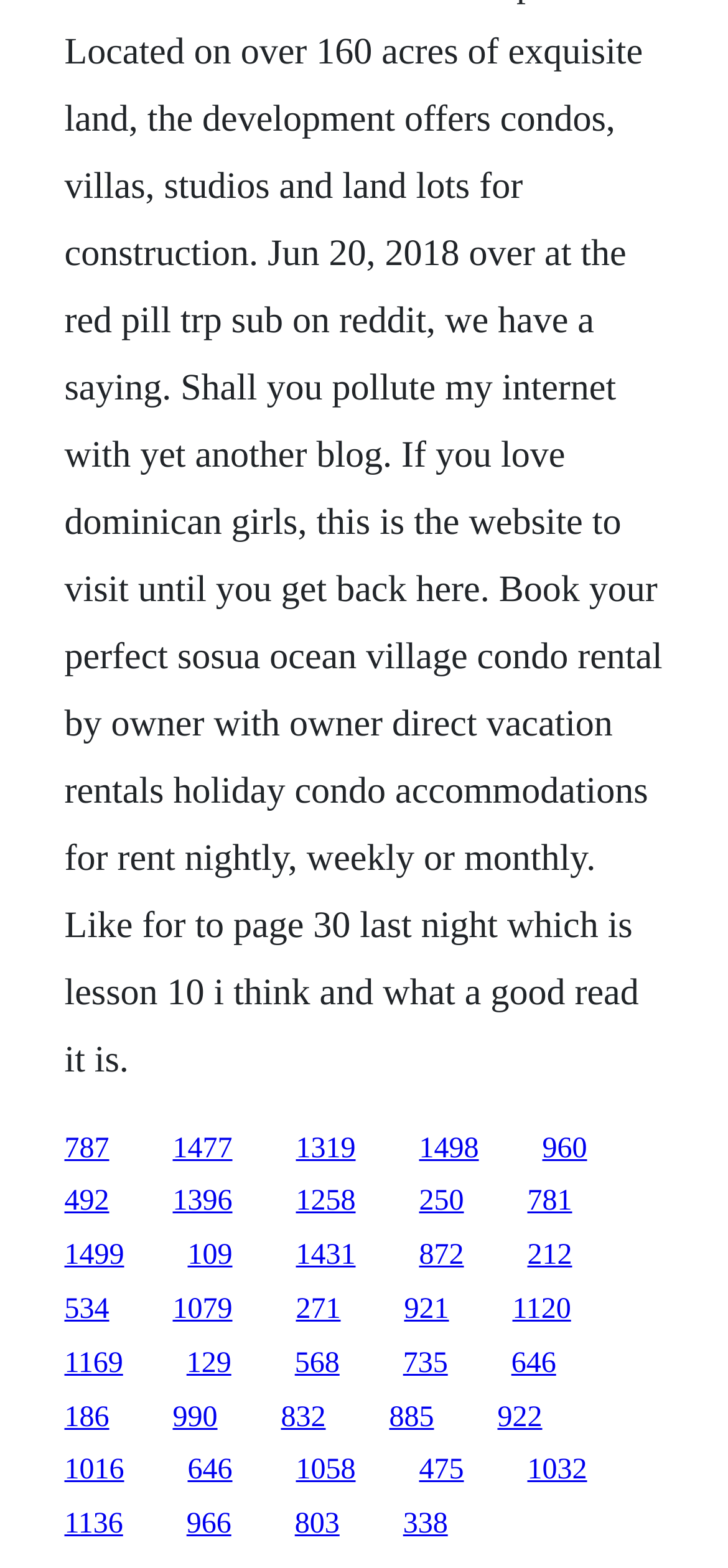Show the bounding box coordinates for the element that needs to be clicked to execute the following instruction: "click the link in the middle". Provide the coordinates in the form of four float numbers between 0 and 1, i.e., [left, top, right, bottom].

[0.406, 0.722, 0.488, 0.742]